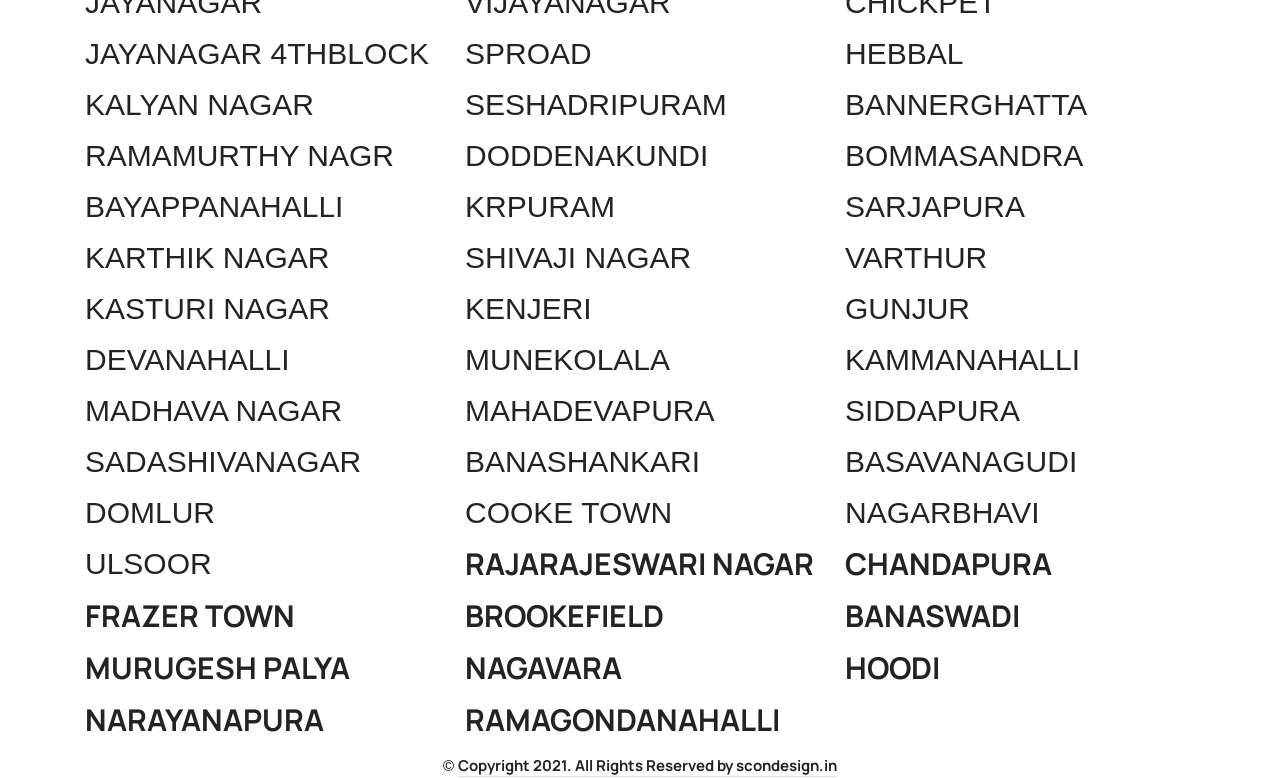Identify the bounding box coordinates for the UI element described by the following text: "Terms and conditions of purchase". Provide the coordinates as four float numbers between 0 and 1, in the format [left, top, right, bottom].

None